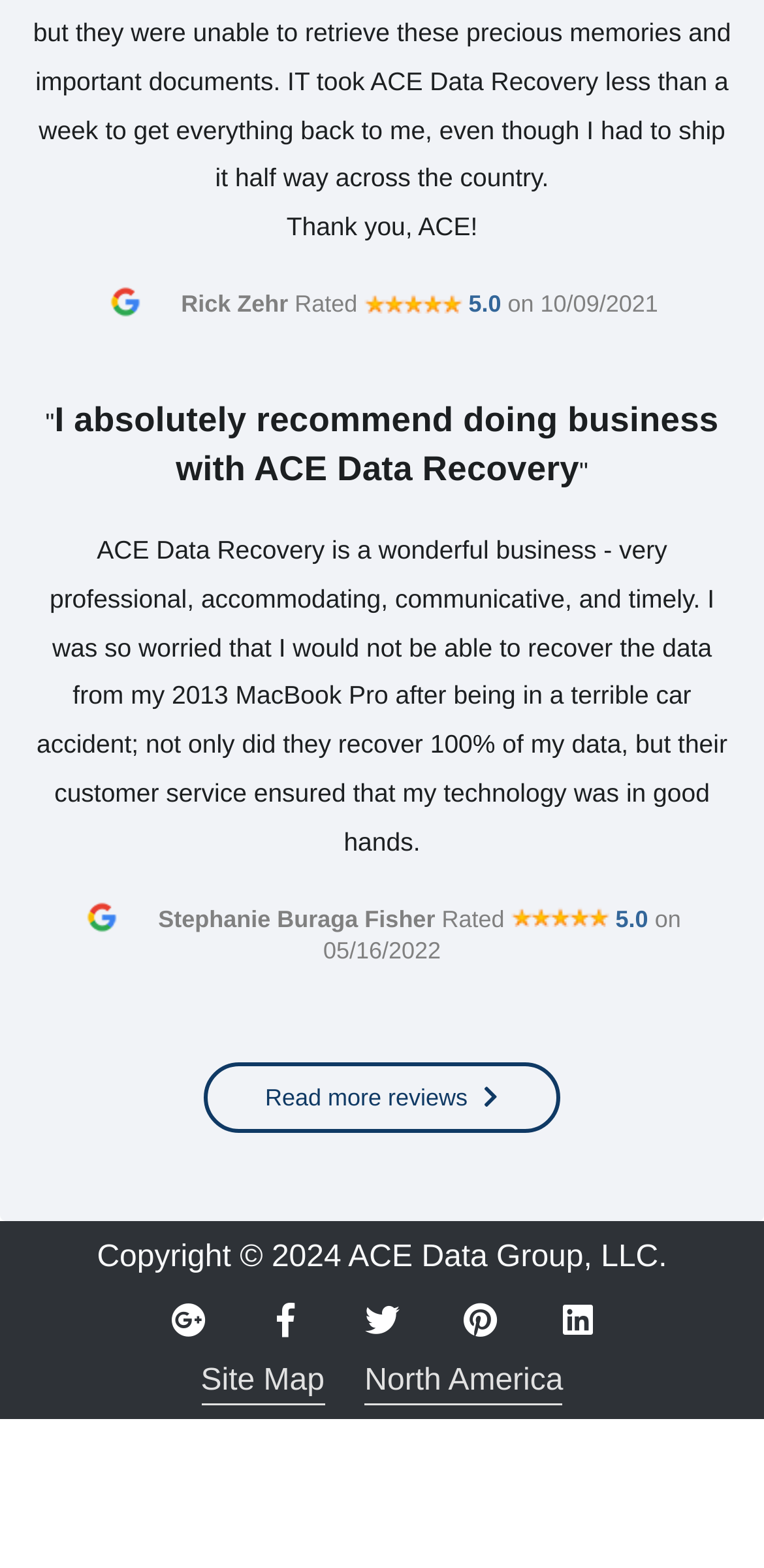Determine the bounding box coordinates of the section I need to click to execute the following instruction: "Read more reviews". Provide the coordinates as four float numbers between 0 and 1, i.e., [left, top, right, bottom].

[0.266, 0.678, 0.734, 0.723]